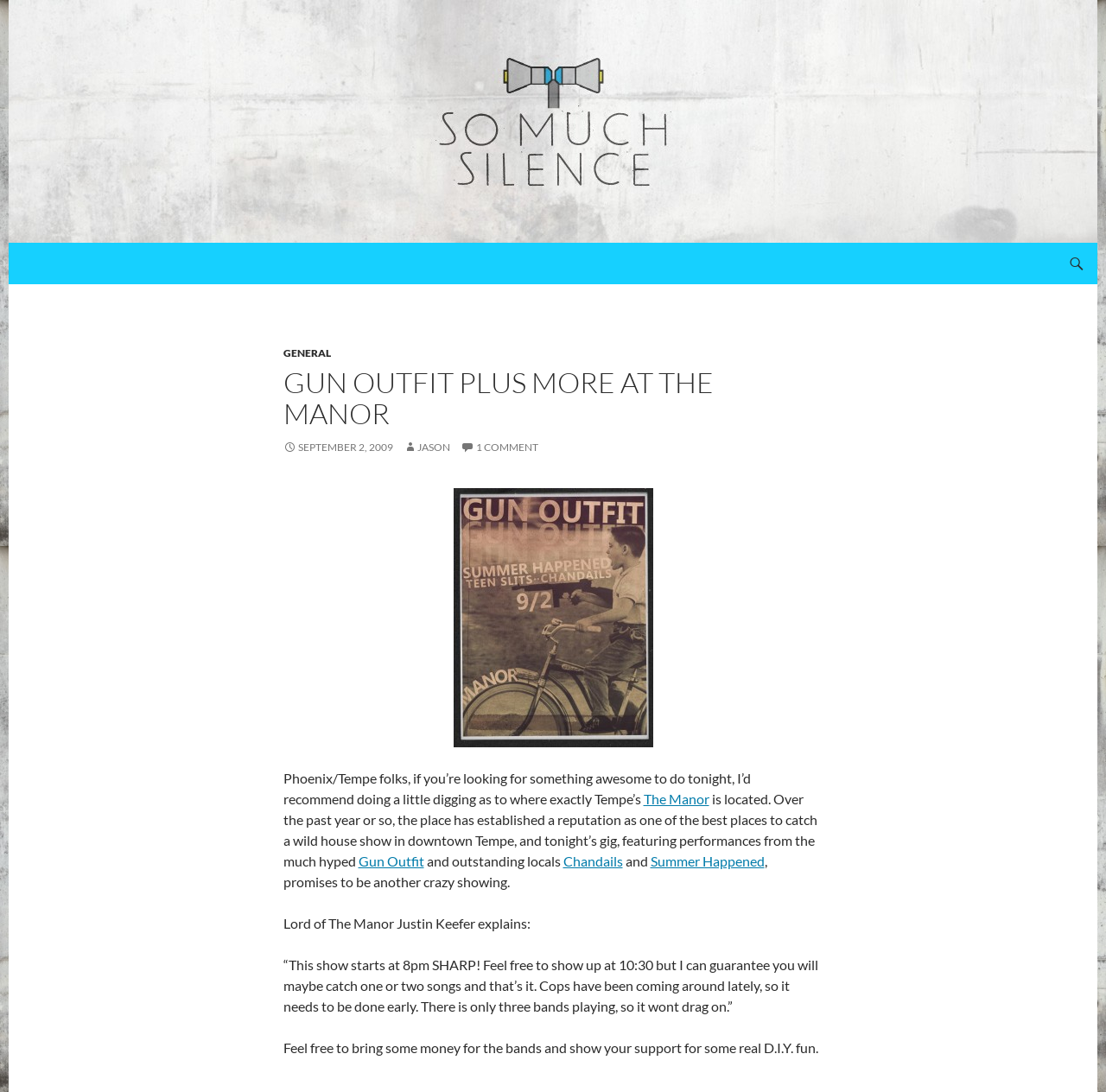Please predict the bounding box coordinates (top-left x, top-left y, bottom-right x, bottom-right y) for the UI element in the screenshot that fits the description: Summer Happened

[0.588, 0.781, 0.691, 0.796]